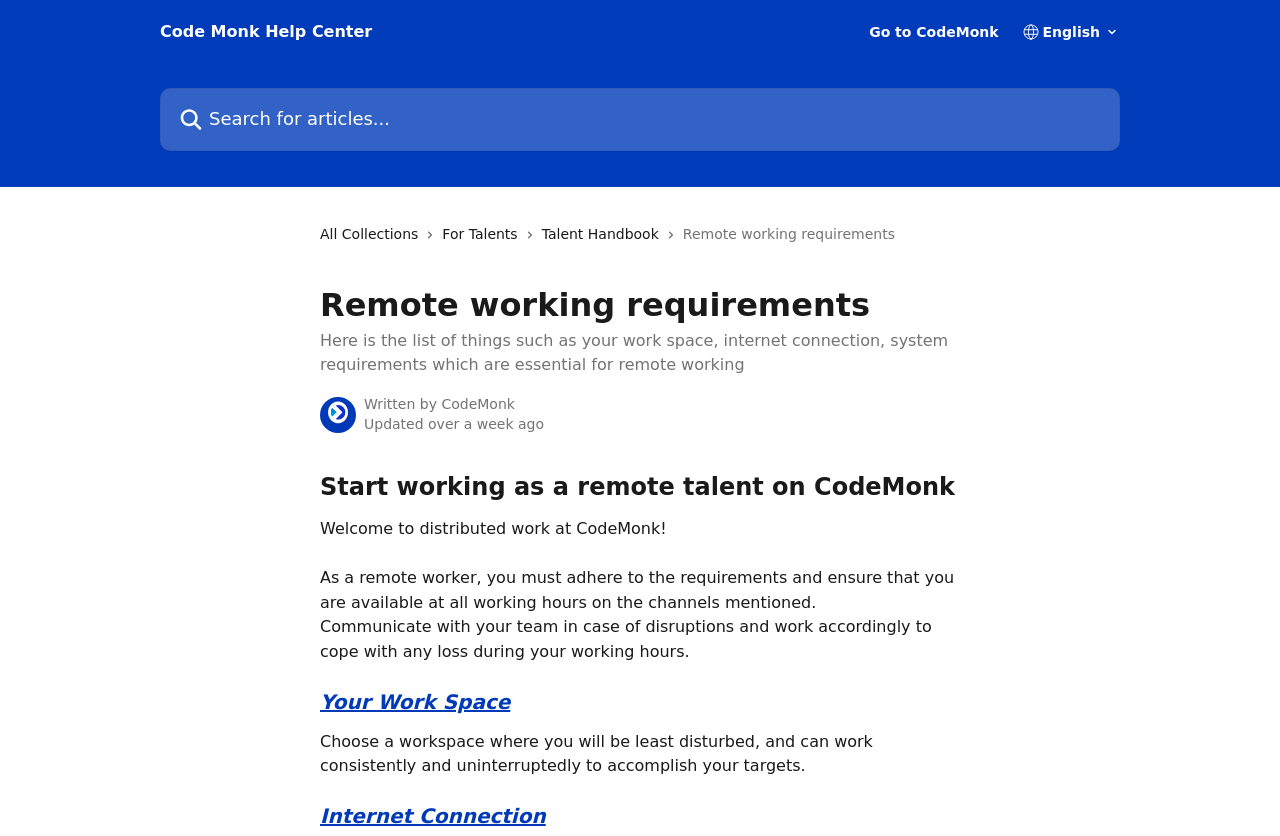What is the purpose of the workspace for remote working?
Look at the screenshot and provide an in-depth answer.

The purpose of the workspace for remote working is to choose a workspace where you will be least disturbed, and can work consistently and uninterruptedly to accomplish your targets.